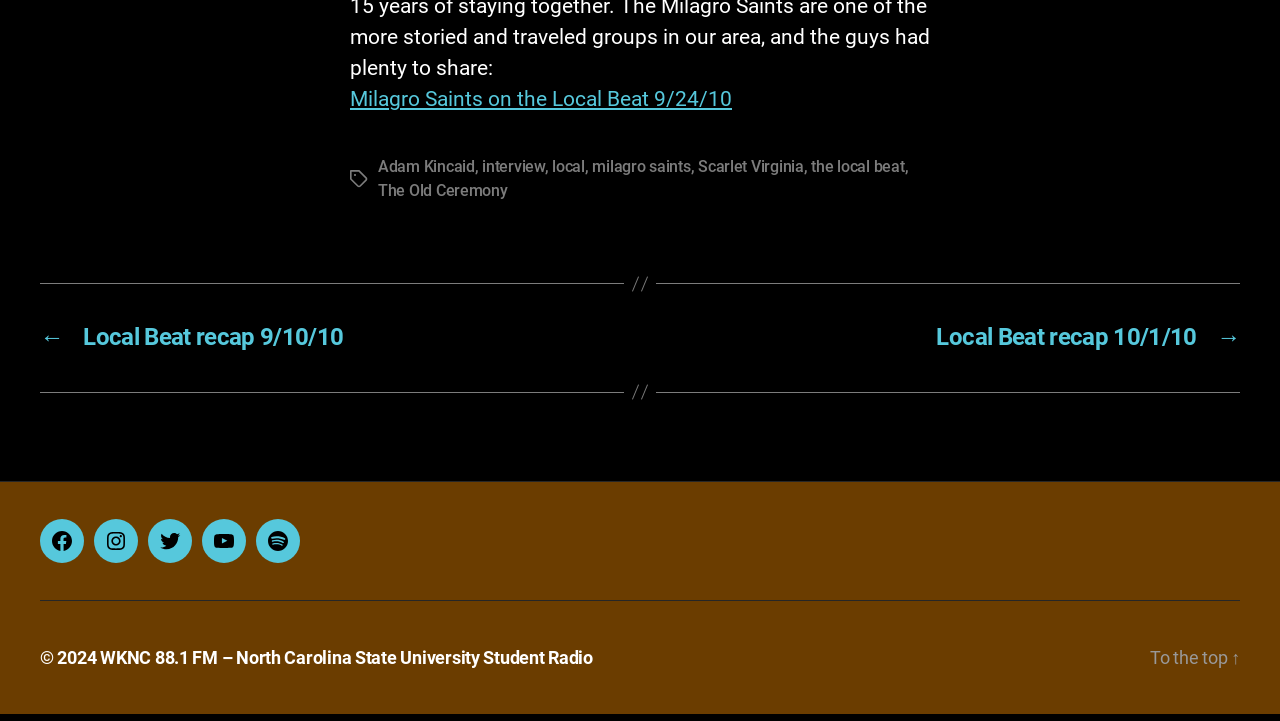Please indicate the bounding box coordinates for the clickable area to complete the following task: "View the post about Local Beat recap 9/10/10". The coordinates should be specified as four float numbers between 0 and 1, i.e., [left, top, right, bottom].

[0.031, 0.47, 0.484, 0.508]